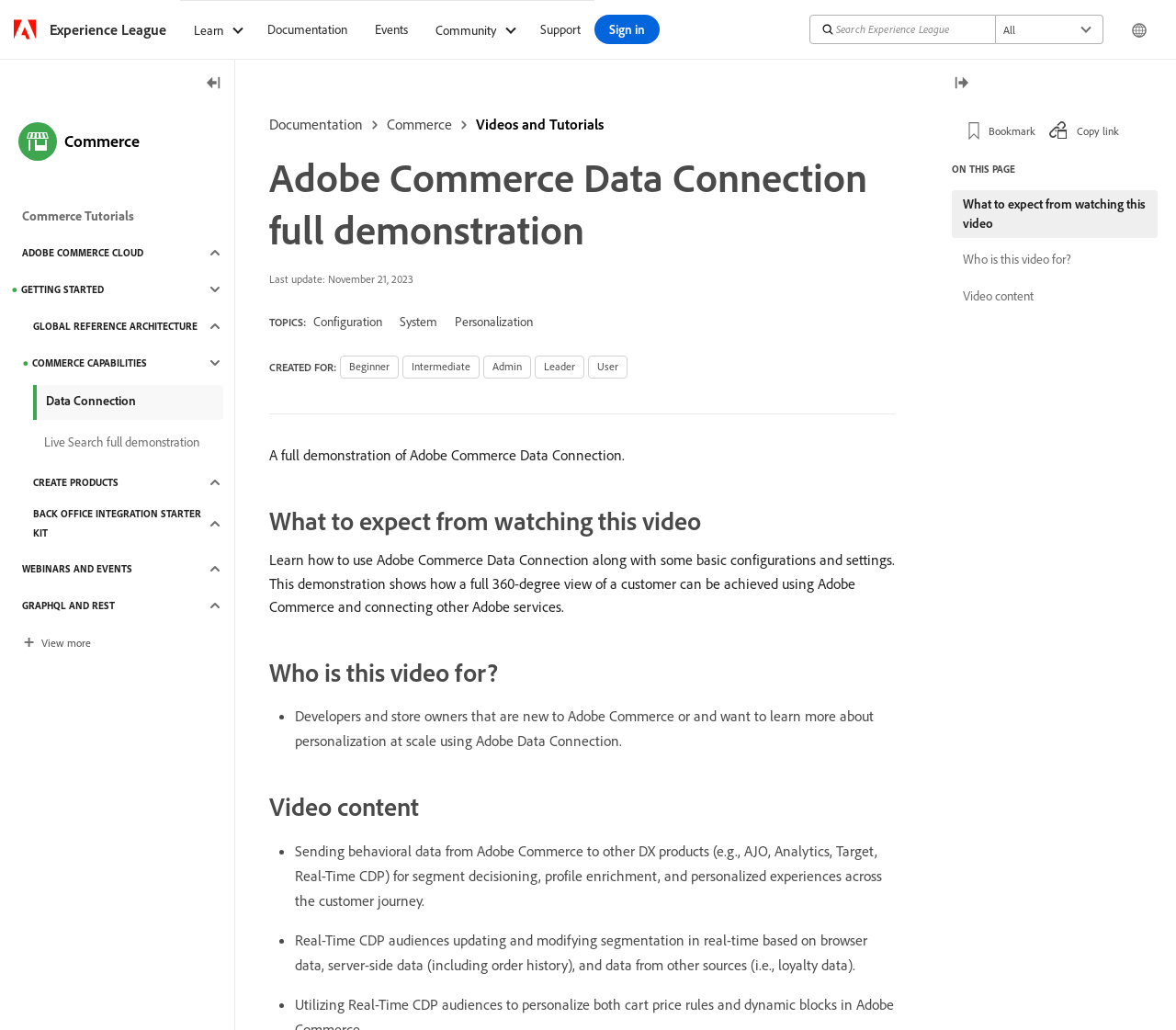Identify and extract the main heading of the webpage.

Adobe Commerce Data Connection full demonstration